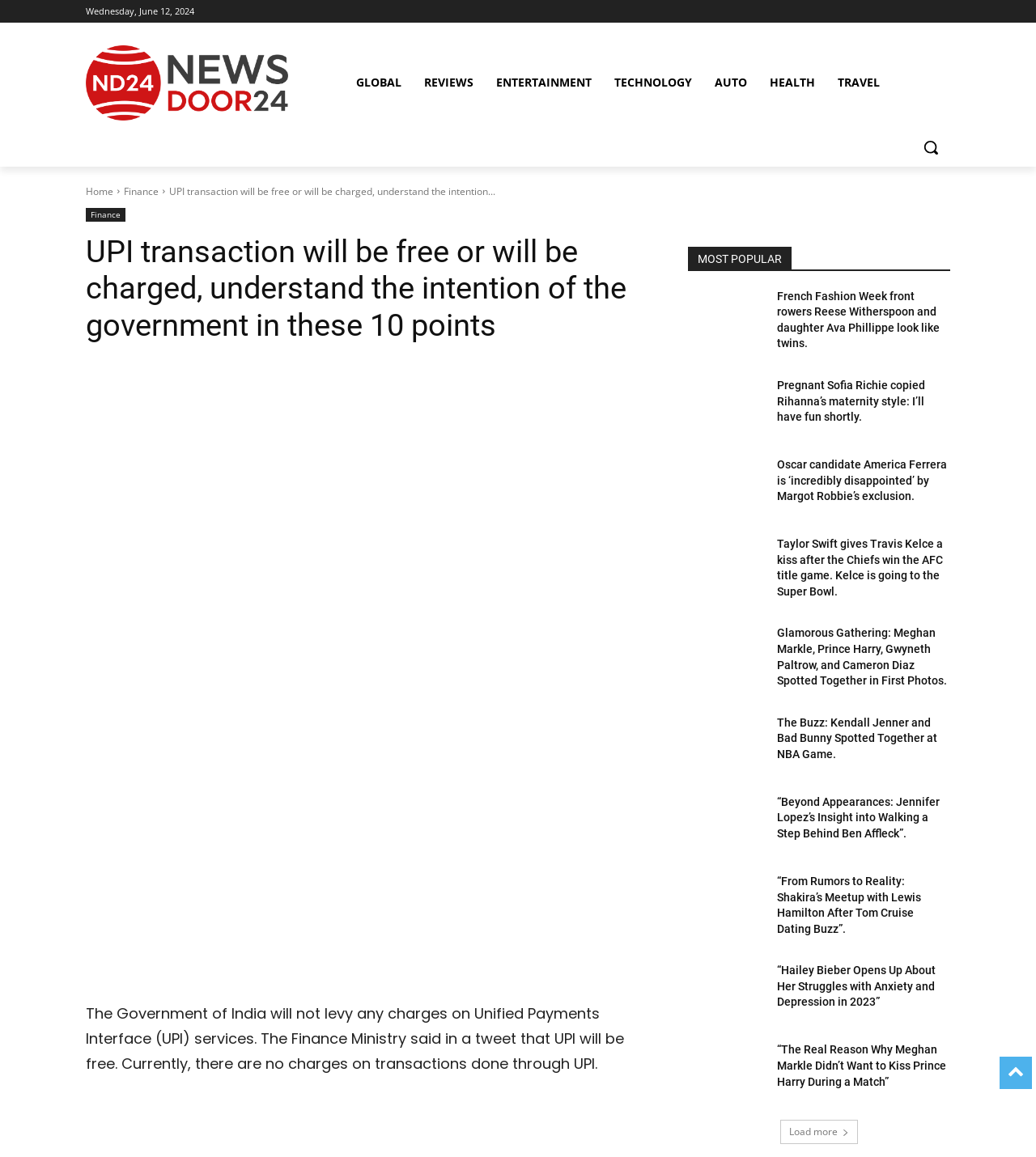Calculate the bounding box coordinates of the UI element given the description: "Technology".

[0.582, 0.055, 0.679, 0.088]